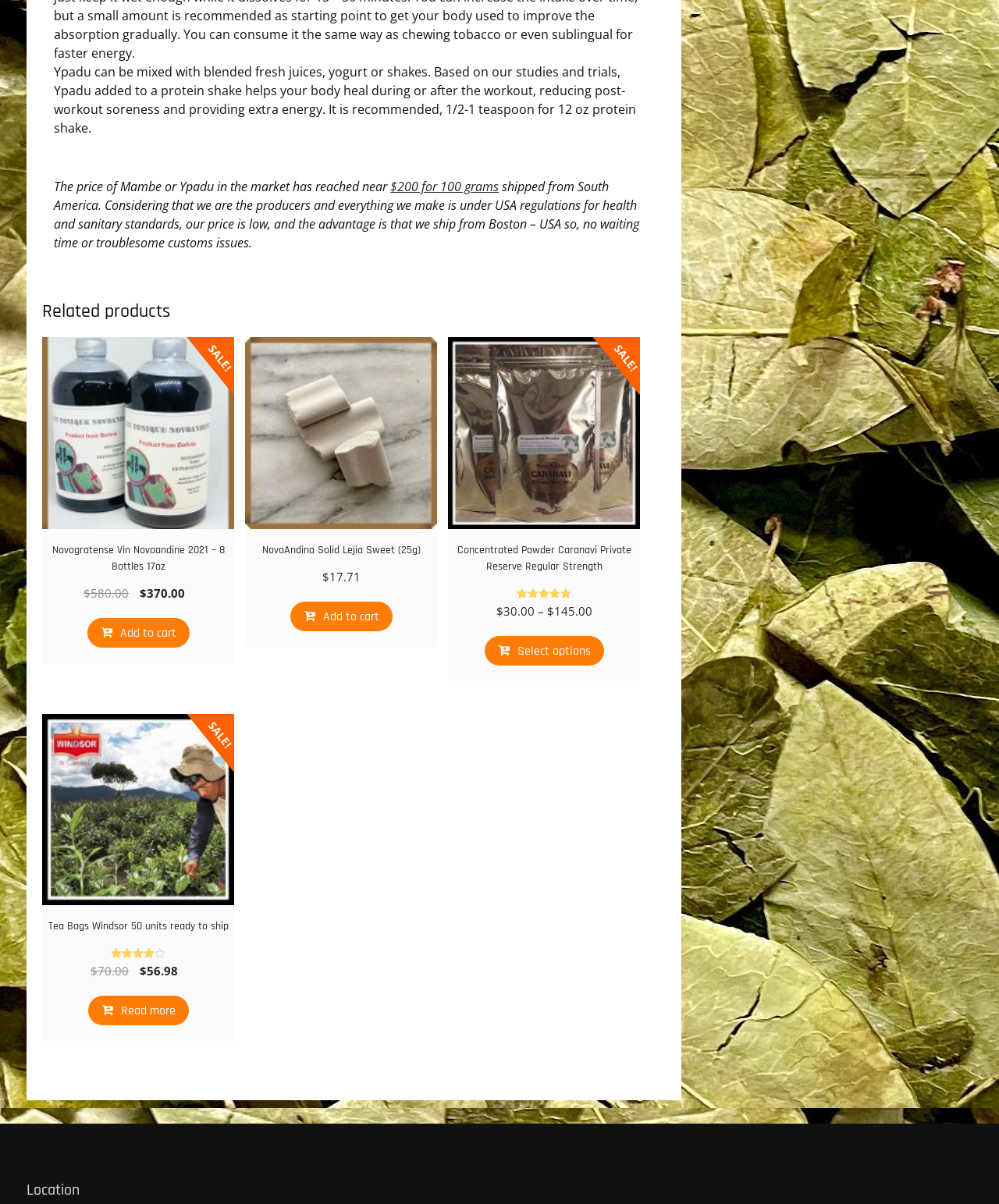Answer the question below using just one word or a short phrase: 
What is the name of the product with 8 bottles?

Novogratense Vin Novoandine 2021